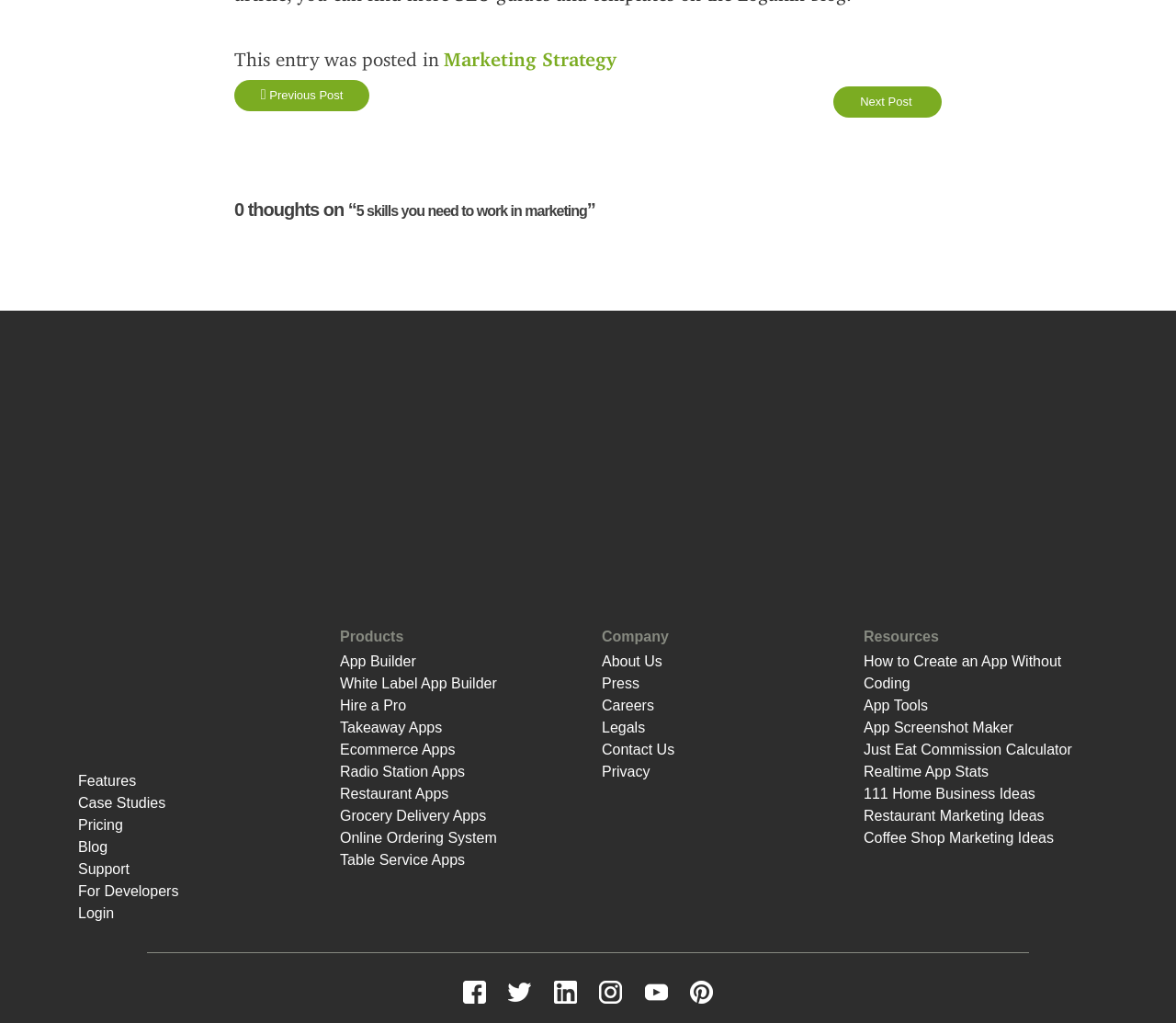Please identify the bounding box coordinates of the region to click in order to complete the task: "Click on the 'Features' link". The coordinates must be four float numbers between 0 and 1, specified as [left, top, right, bottom].

[0.066, 0.756, 0.116, 0.771]